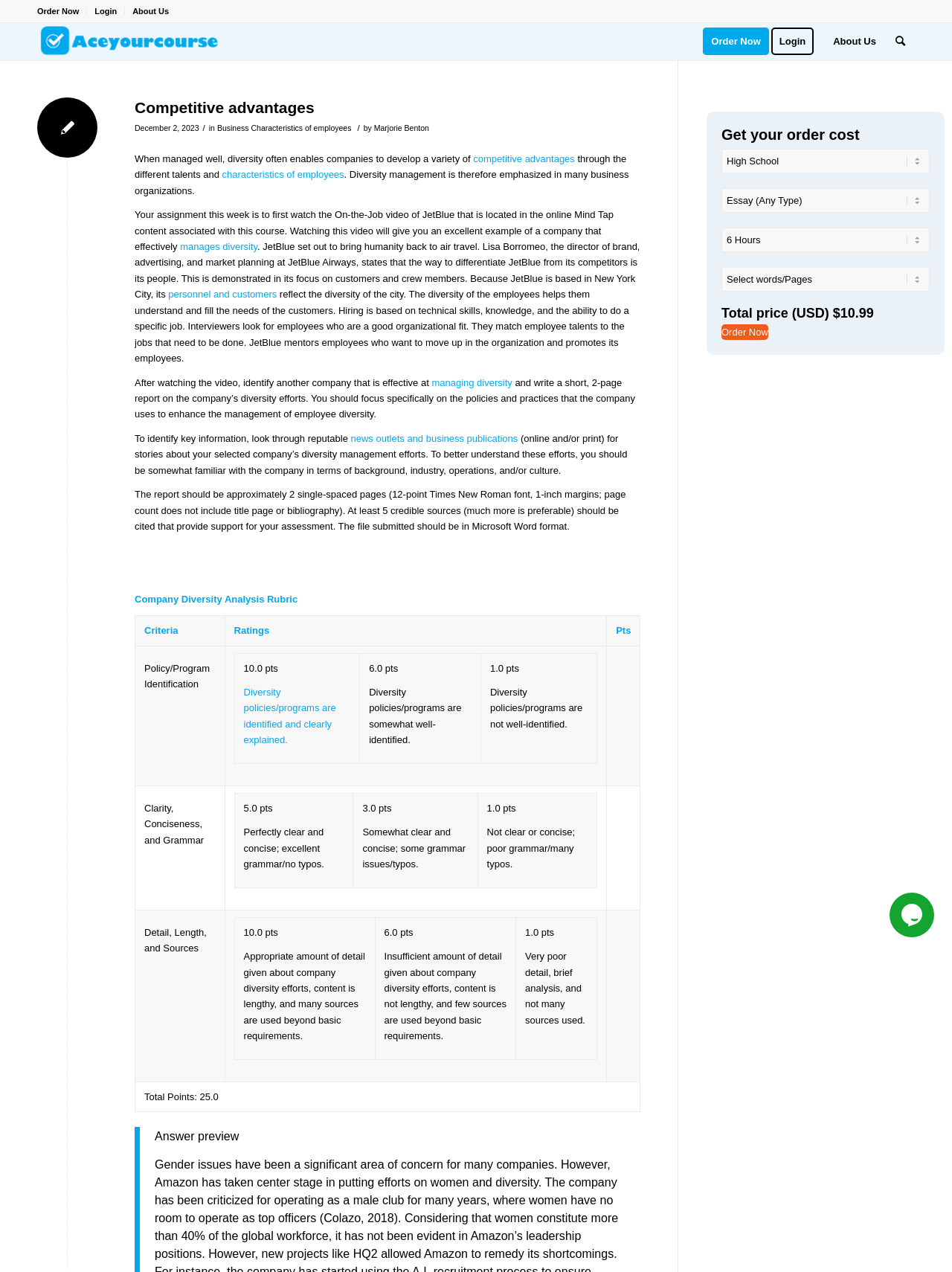Generate a thorough caption that explains the contents of the webpage.

The webpage is an archive of articles related to "Characteristics of employees" on a website called "Ace Your Course". At the top, there are several links to navigate to different sections of the website, including "Order Now", "Login", "About Us", and "Search". 

Below the navigation links, there is a header section with a title "Competitive advantages" and a date "December 2, 2023". This section also contains links to categories "Business" and "Characteristics of employees", as well as a link to the author "Marjorie Benton".

The main content of the webpage is a long article that discusses the importance of diversity management in companies. The article explains how companies can develop competitive advantages by managing diversity effectively and provides an example of JetBlue Airways, which has successfully implemented diversity management practices. The article also assigns a task to the reader, asking them to identify another company that is effective at managing diversity and write a short report on the company's diversity efforts.

The article is divided into several sections, each with a specific topic related to diversity management. There are also several links to external sources, including news outlets and business publications, to support the article's claims.

At the bottom of the webpage, there is a table that outlines the criteria for a company diversity analysis report, including policy/program identification, clarity, conciseness, and grammar, as well as detail, length, and sources. The table also provides a rating system for each criterion.

On the right side of the webpage, there is a complementary section with a heading "Get your order cost", which appears to be a call-to-action to place an order or get a quote.